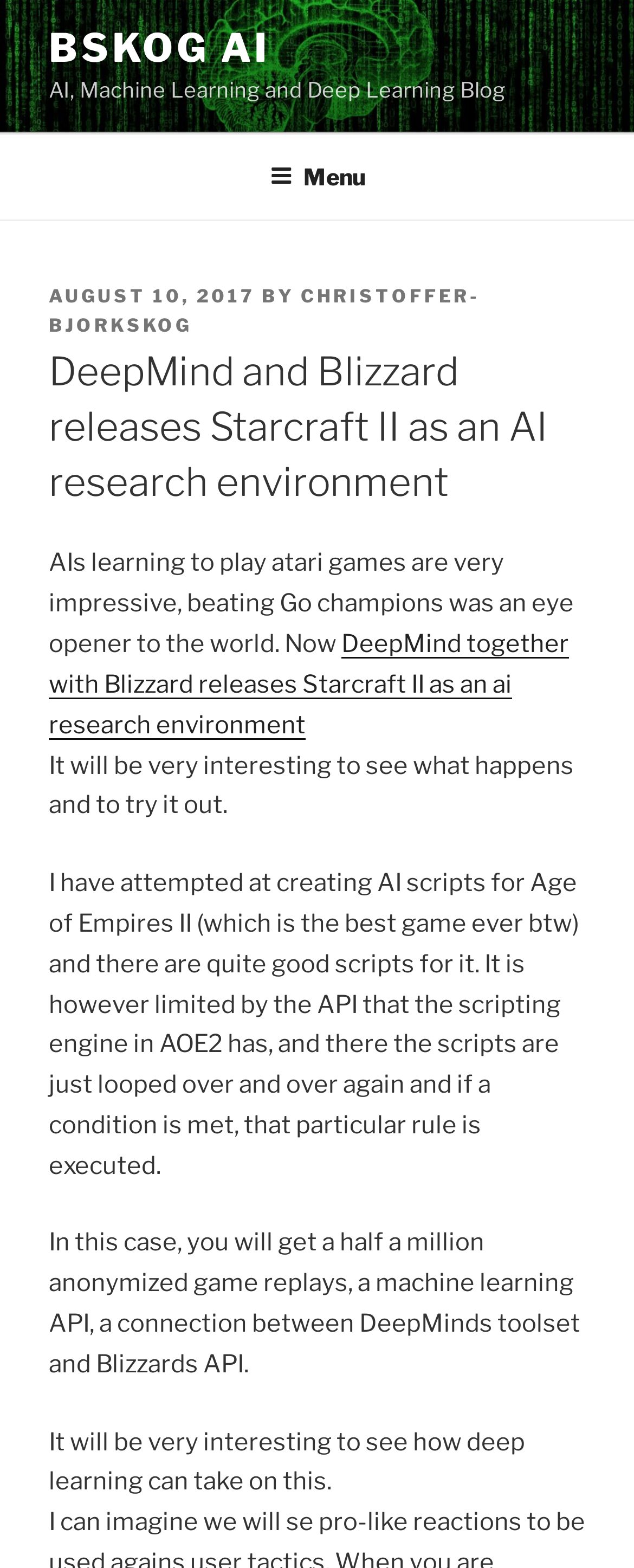How many anonymized game replays are mentioned?
By examining the image, provide a one-word or phrase answer.

half a million